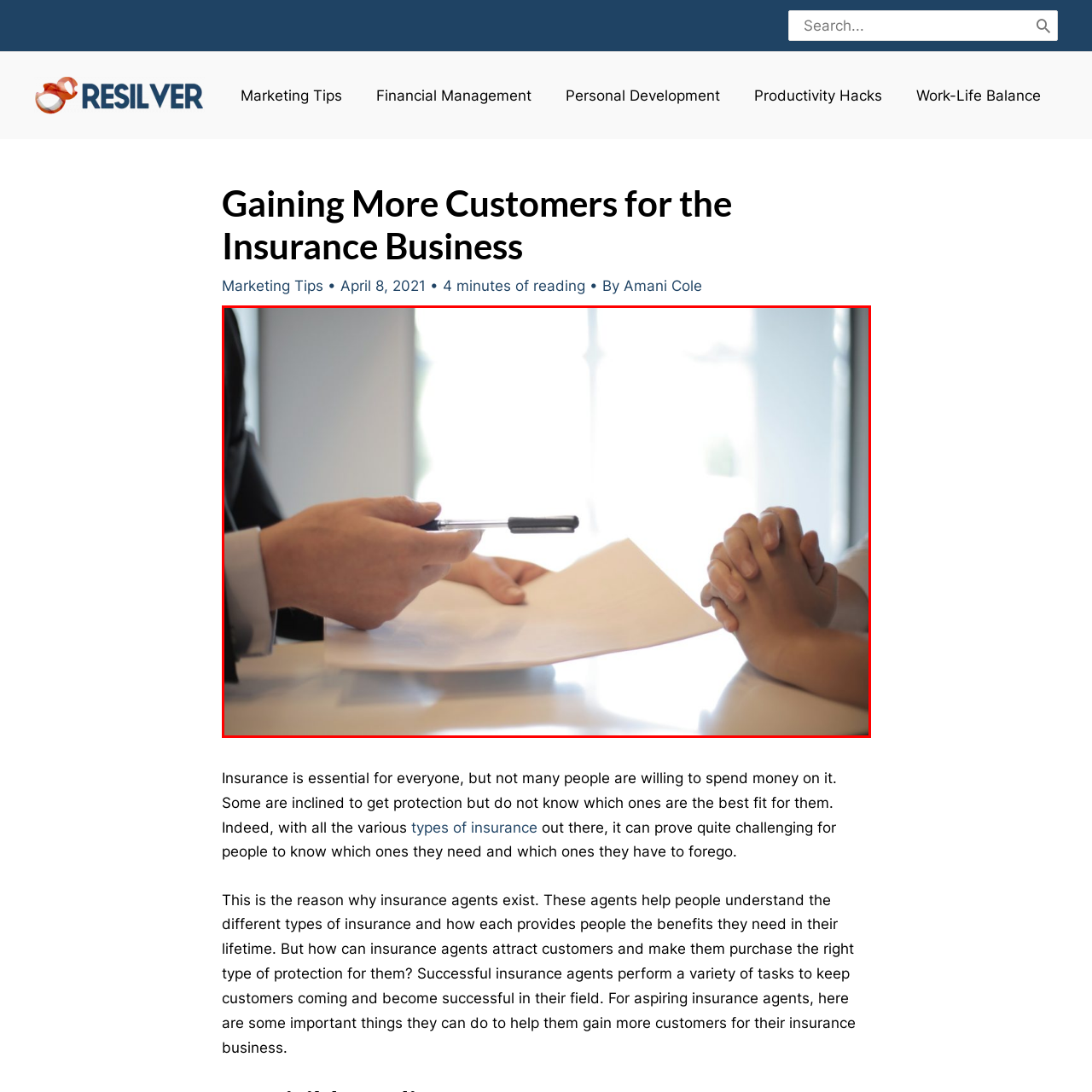Give an in-depth description of the scene depicted in the red-outlined box.

The image depicts a professional interaction between two individuals in a business setting, likely related to the insurance industry. One person, wearing a suit, is handing a document and a pen to another individual whose hands are clasped together, indicating attentiveness and perhaps a willingness to engage in the discussion at hand. The setting appears bright and modern, with natural light filtering in through large windows in the background, creating a welcoming atmosphere. This moment underscores the significance of communication and trust in customer-business relationships, particularly in attracting clients for insurance services. The document and pen symbolize the action of finalizing agreements or discussions that are crucial for service-oriented industries.